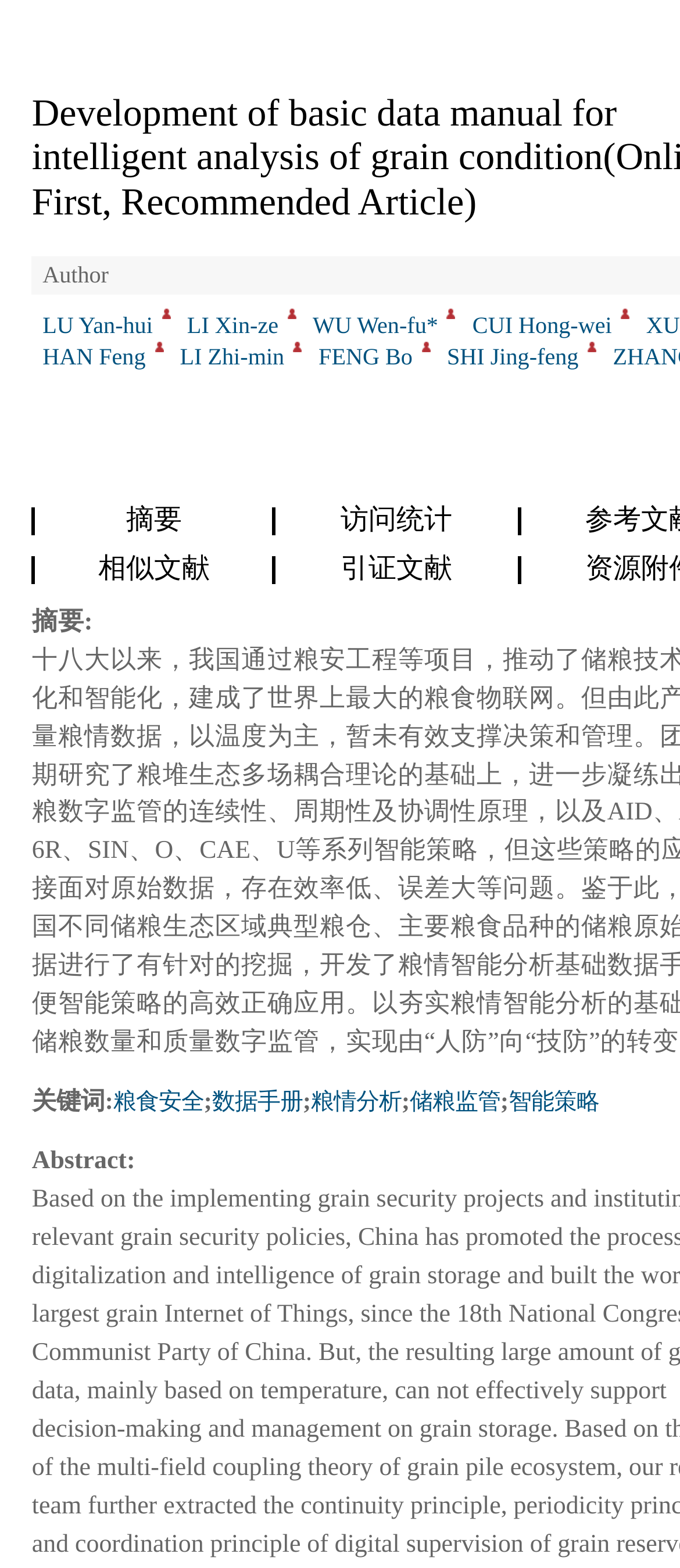Determine the bounding box coordinates for the HTML element mentioned in the following description: "粮情分析". The coordinates should be a list of four floats ranging from 0 to 1, represented as [left, top, right, bottom].

[0.457, 0.694, 0.591, 0.711]